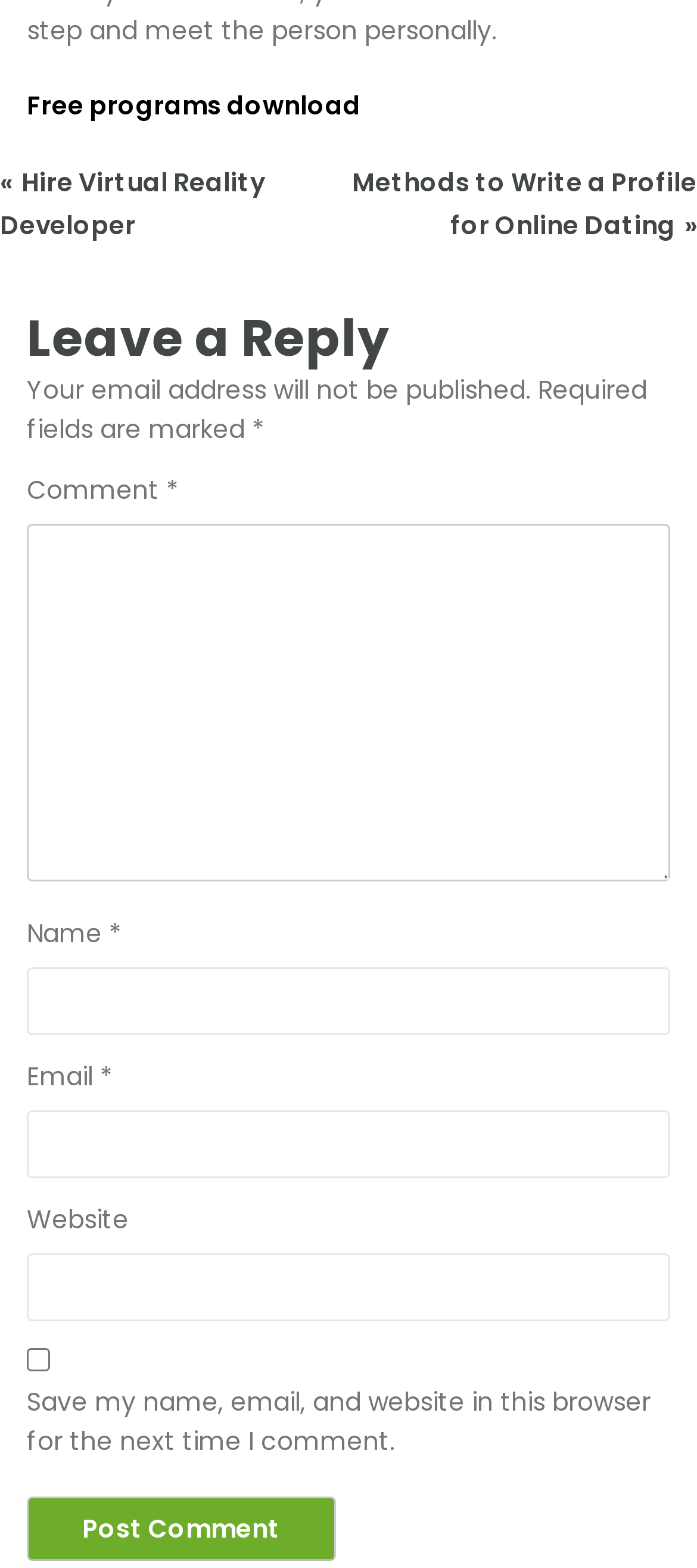Given the webpage screenshot, identify the bounding box of the UI element that matches this description: "parent_node: Email * aria-describedby="email-notes" name="email"".

[0.038, 0.708, 0.962, 0.751]